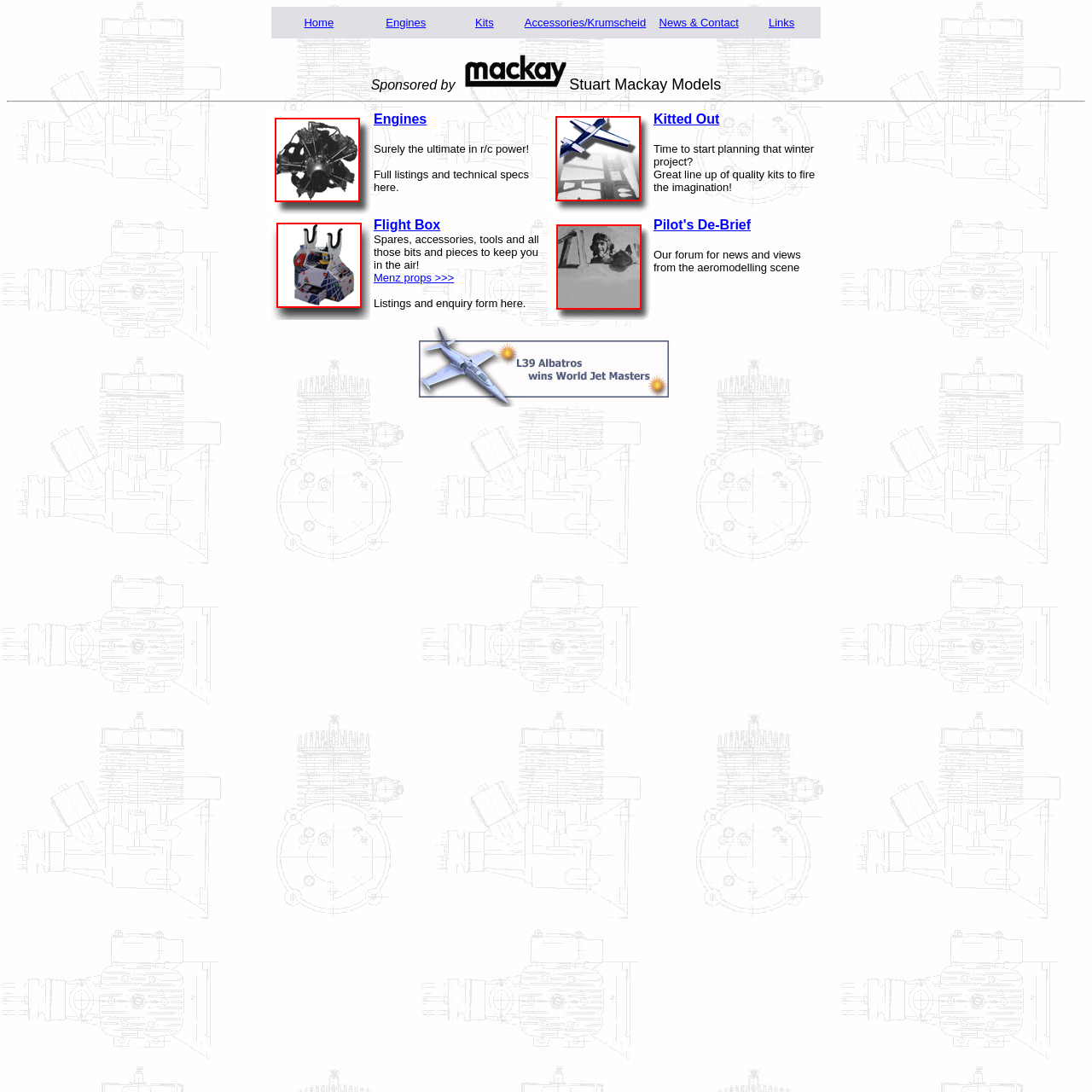Identify the bounding box coordinates for the region of the element that should be clicked to carry out the instruction: "Visit Pilot's De-Brief". The bounding box coordinates should be four float numbers between 0 and 1, i.e., [left, top, right, bottom].

[0.598, 0.199, 0.688, 0.212]